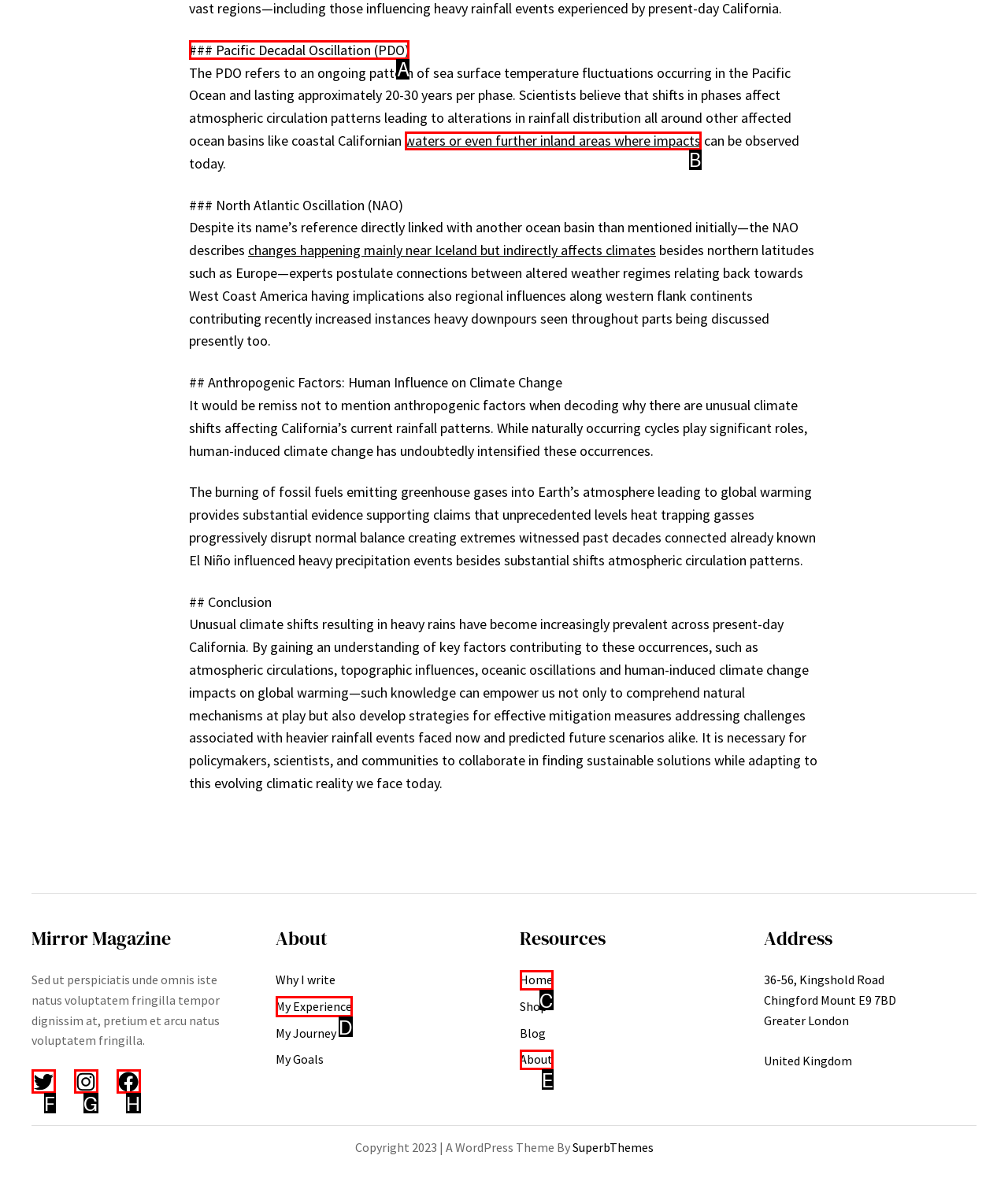Select the proper UI element to click in order to perform the following task: Read about the Pacific Decadal Oscillation. Indicate your choice with the letter of the appropriate option.

A